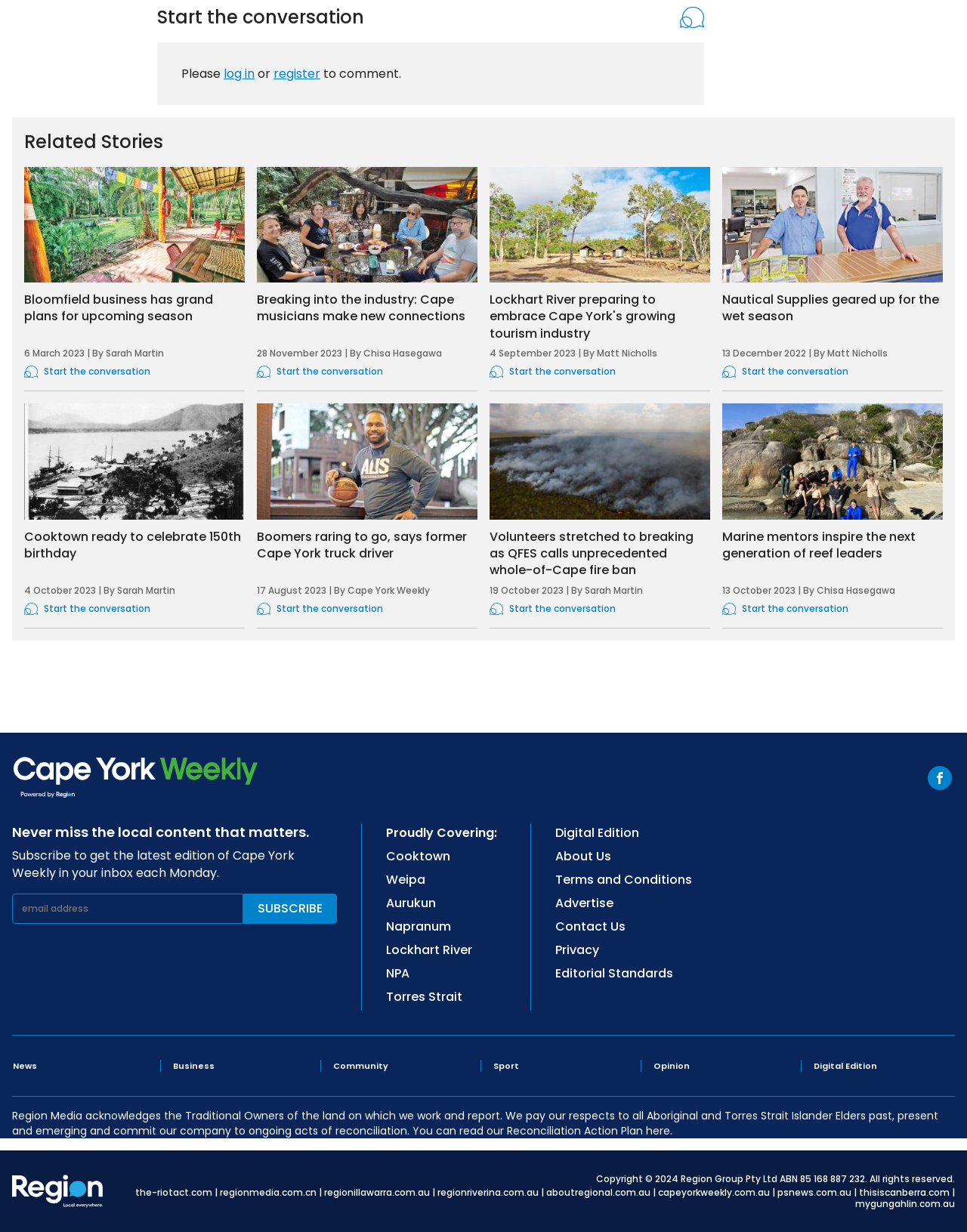Determine the bounding box coordinates for the UI element matching this description: "Start the conversation".

[0.025, 0.489, 0.253, 0.5]